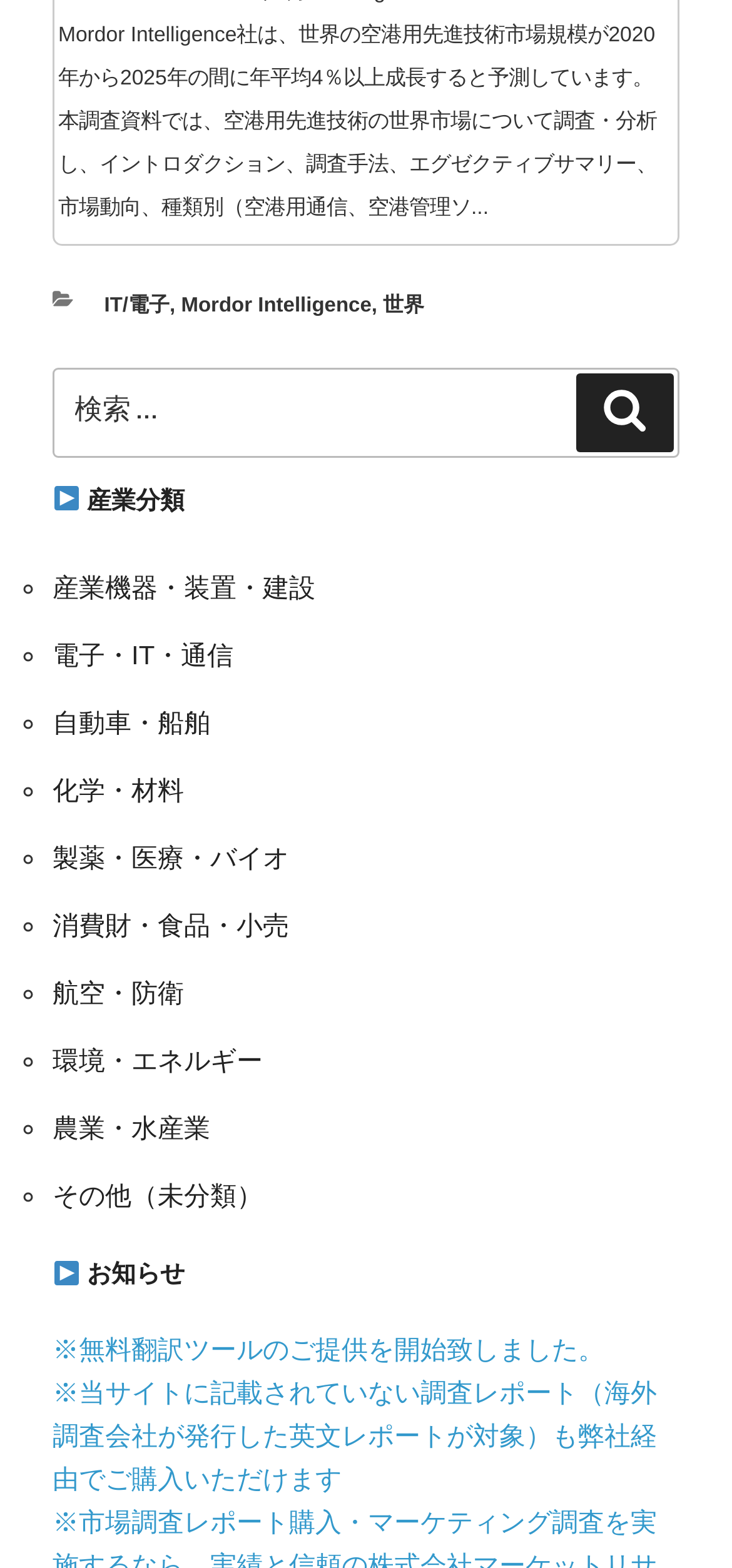For the following element description, predict the bounding box coordinates in the format (top-left x, top-left y, bottom-right x, bottom-right y). All values should be floating point numbers between 0 and 1. Description: Mordor Intelligence

[0.247, 0.188, 0.508, 0.202]